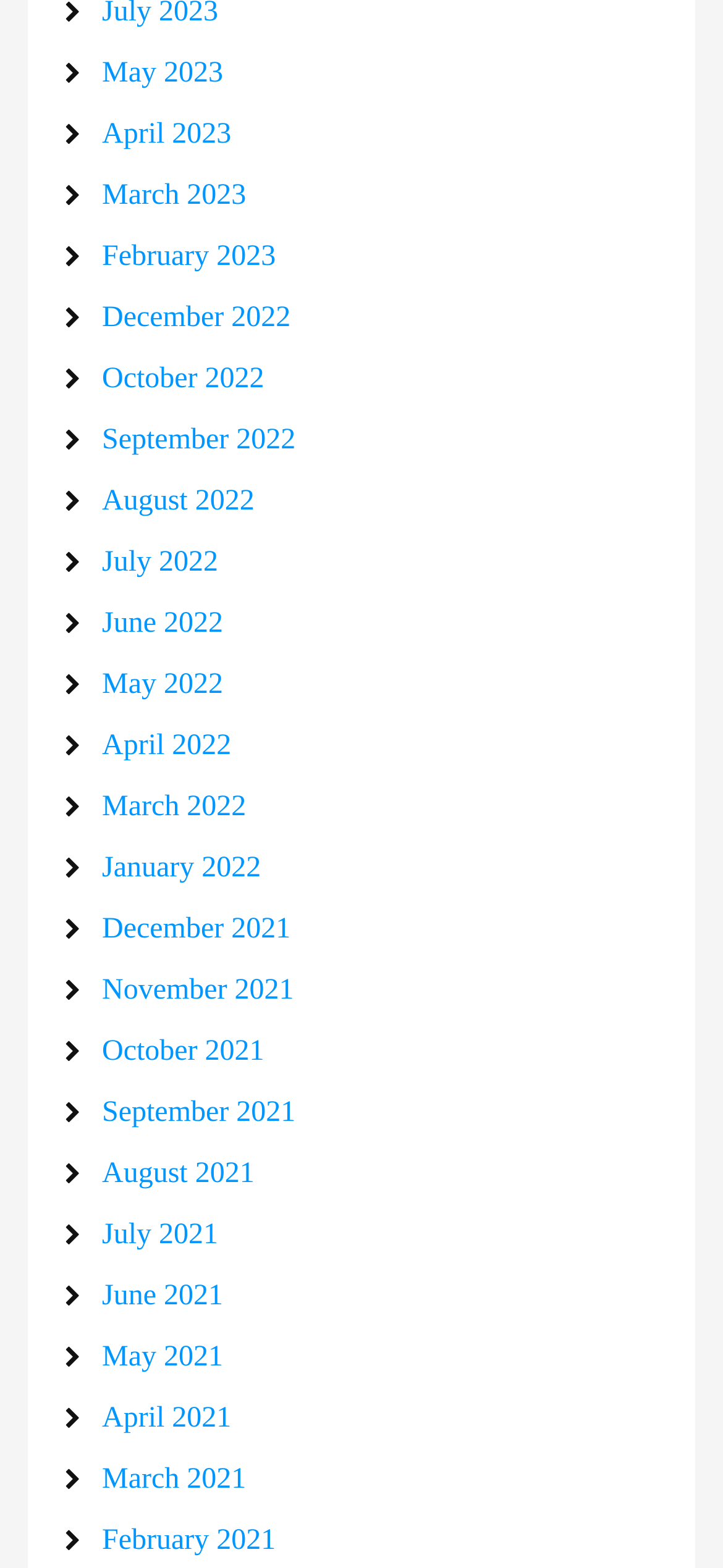What is the most recent month listed?
Look at the image and respond with a one-word or short-phrase answer.

May 2023